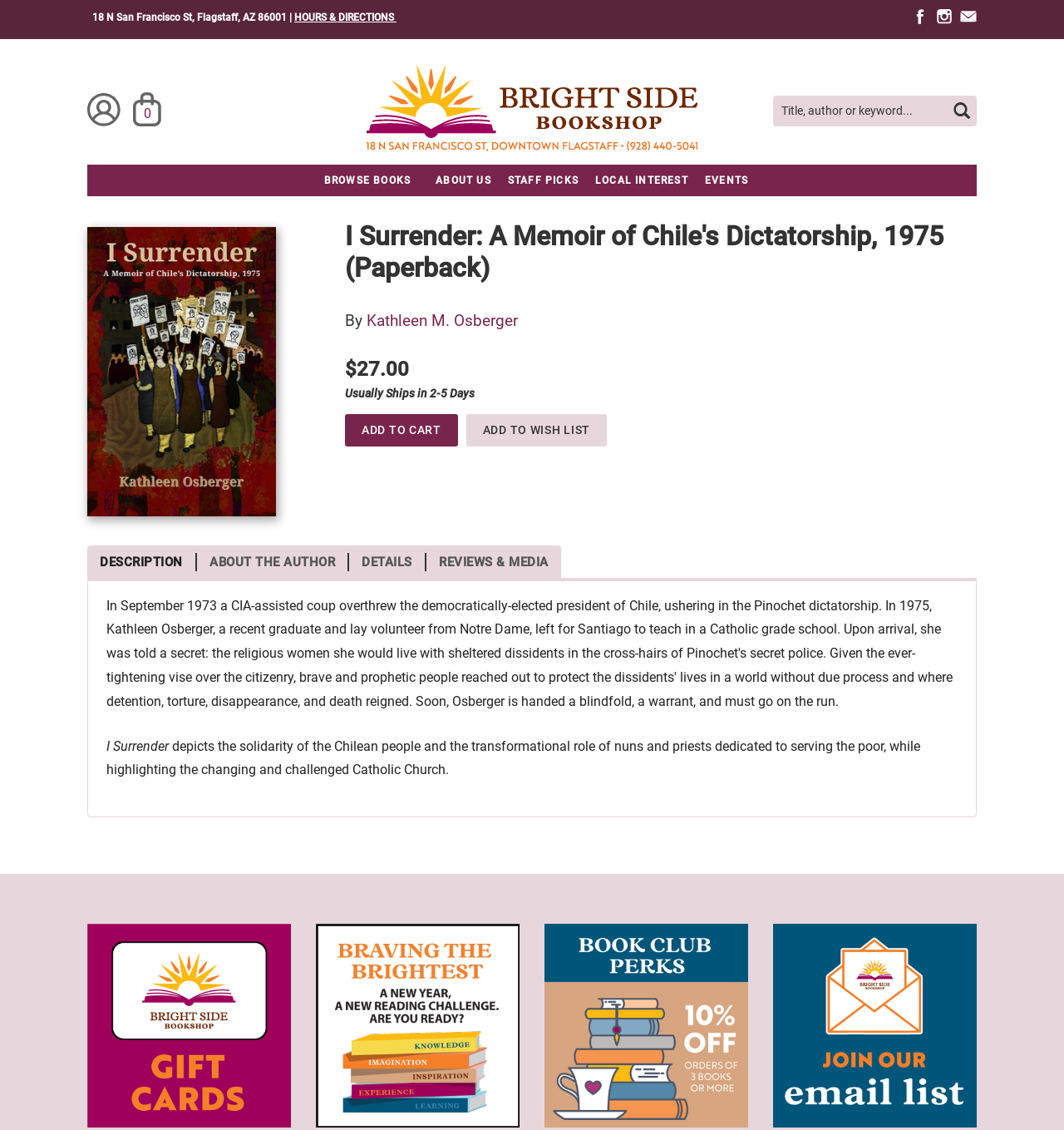Extract the bounding box coordinates of the UI element described: "Cart". Provide the coordinates in the format [left, top, right, bottom] with values ranging from 0 to 1.

[0.123, 0.078, 0.154, 0.116]